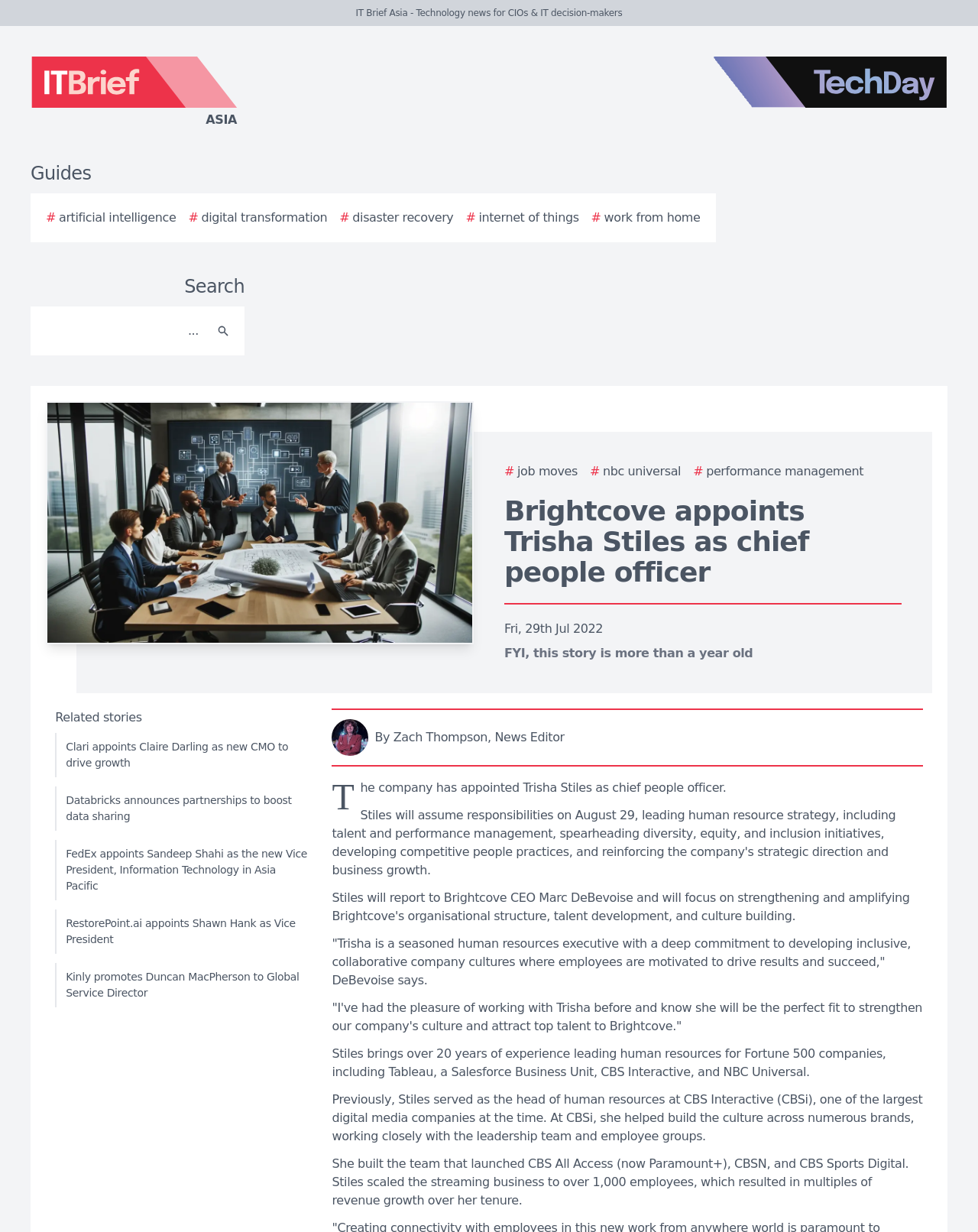Determine the bounding box coordinates of the area to click in order to meet this instruction: "Check out the author's profile".

[0.339, 0.584, 0.944, 0.614]